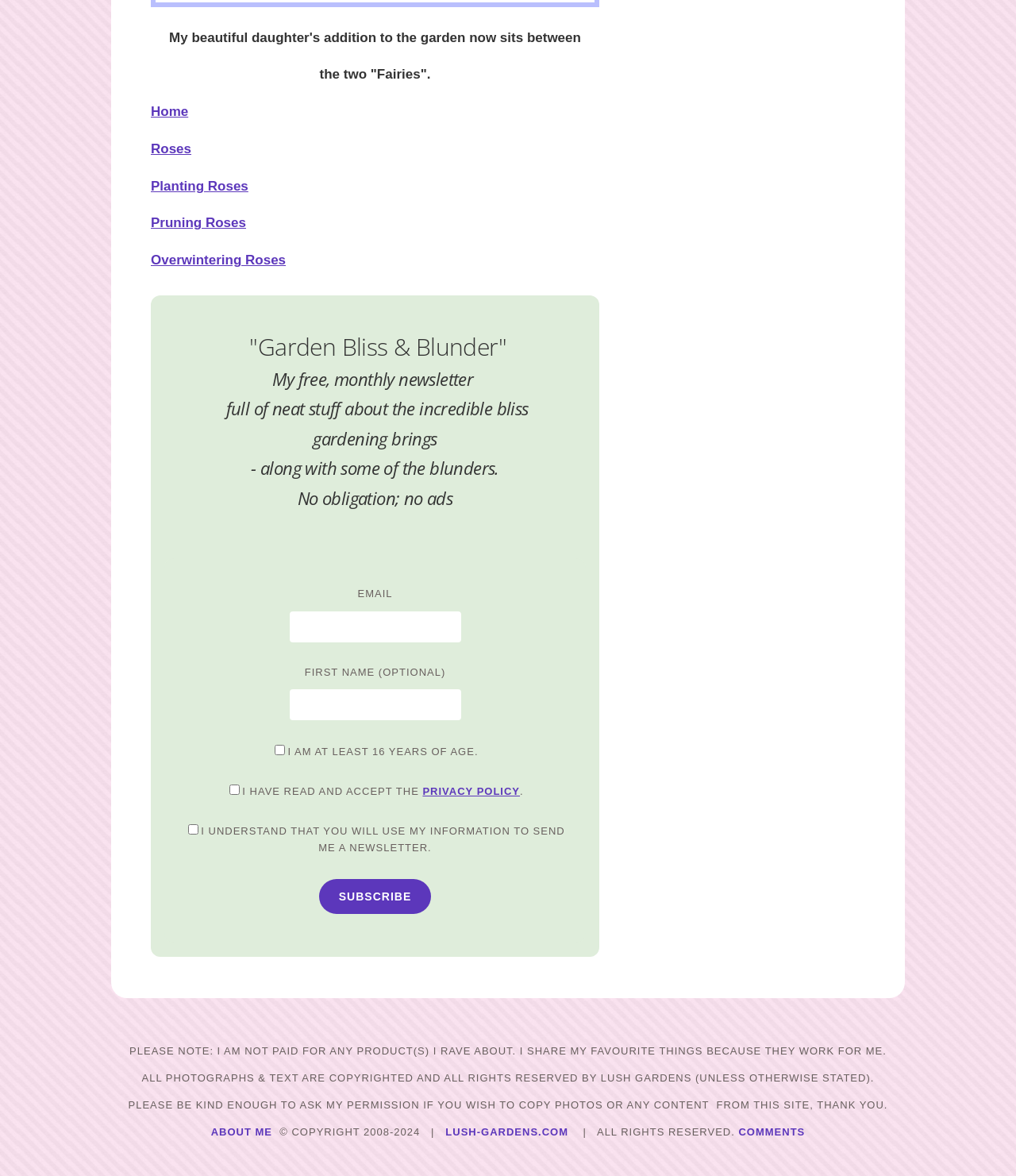Indicate the bounding box coordinates of the element that must be clicked to execute the instruction: "Click the 'Home' link". The coordinates should be given as four float numbers between 0 and 1, i.e., [left, top, right, bottom].

[0.148, 0.088, 0.185, 0.101]